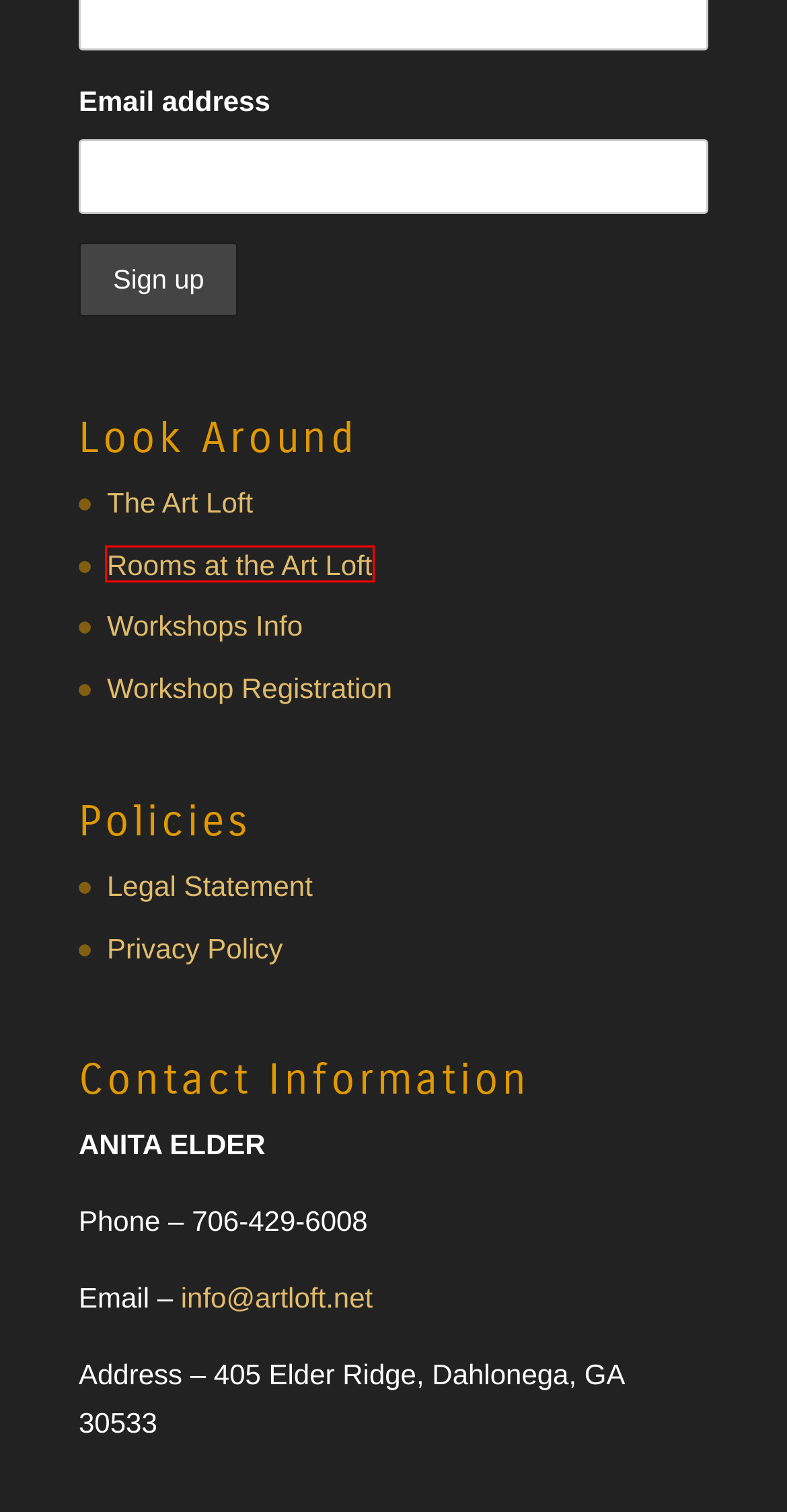Review the webpage screenshot and focus on the UI element within the red bounding box. Select the best-matching webpage description for the new webpage that follows after clicking the highlighted element. Here are the candidates:
A. Previous Artists | Art Loft
B. Registration Form | Art Loft
C. Legal Statement | Art Loft
D. The Art Loft | Art Loft
E. Privacy Policy | Art Loft
F. Workshops | Art Loft
G. Anita Elder | Art Loft
H. Art Loft | Fine Art Work Shops and Art Classes focused on Studio and Plein Air Painting

D